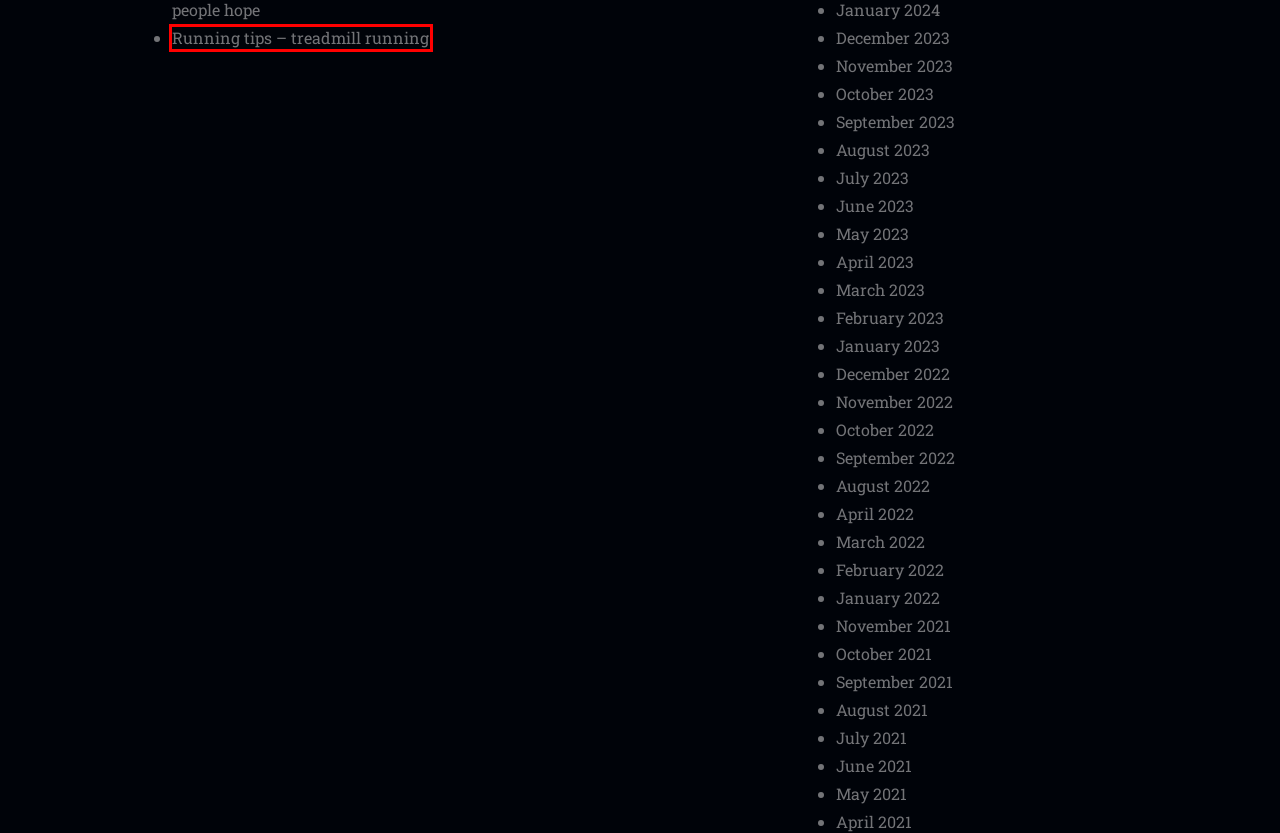Review the webpage screenshot and focus on the UI element within the red bounding box. Select the best-matching webpage description for the new webpage that follows after clicking the highlighted element. Here are the candidates:
A. Running tips – treadmill running – Run Around Australia
B. September 2021 – Run Around Australia
C. June 2021 – Run Around Australia
D. January 2022 – Run Around Australia
E. October 2021 – Run Around Australia
F. May 2023 – Run Around Australia
G. November 2021 – Run Around Australia
H. February 2022 – Run Around Australia

A